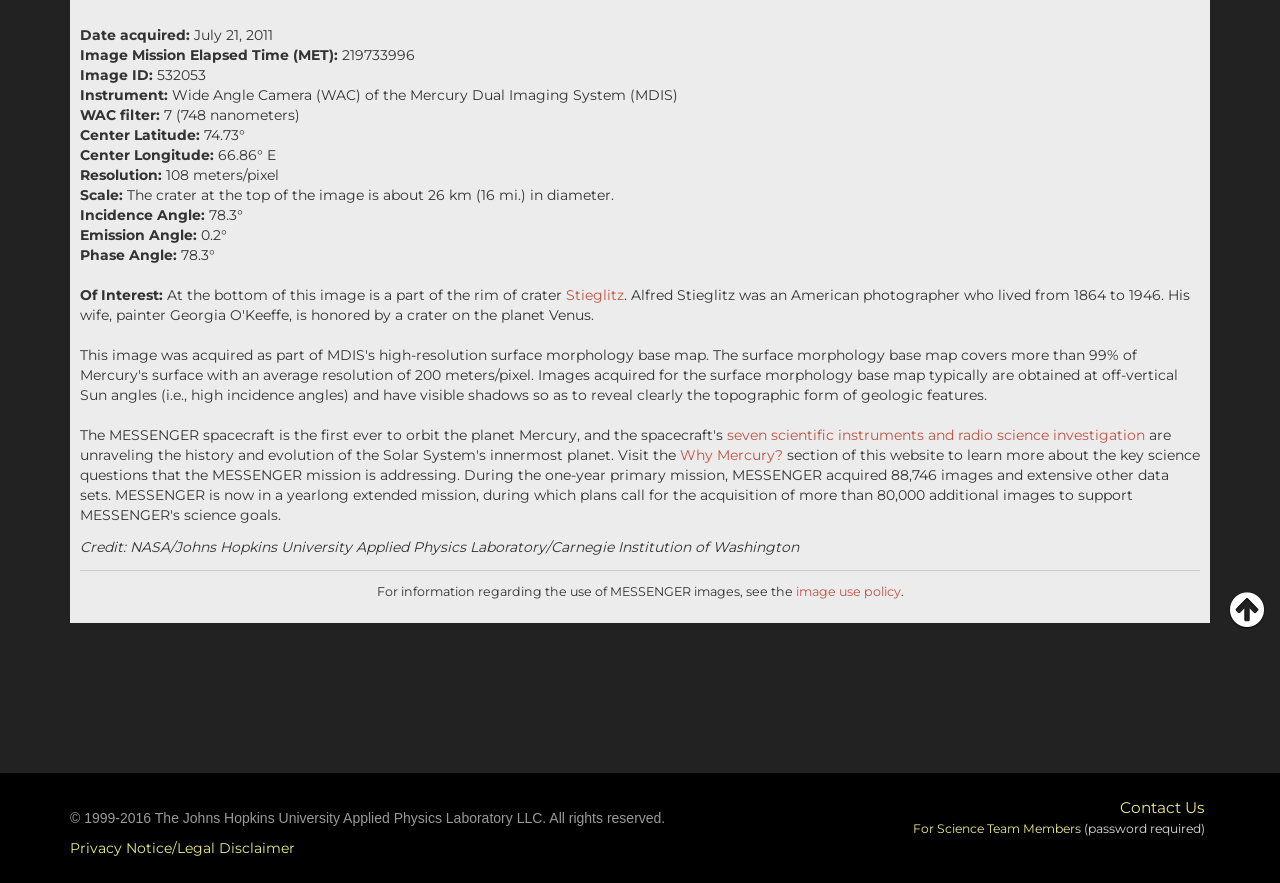Based on the element description Contact Us, identify the bounding box coordinates for the UI element. The coordinates should be in the format (top-left x, top-left y, bottom-right x, bottom-right y) and within the 0 to 1 range.

[0.875, 0.903, 0.941, 0.925]